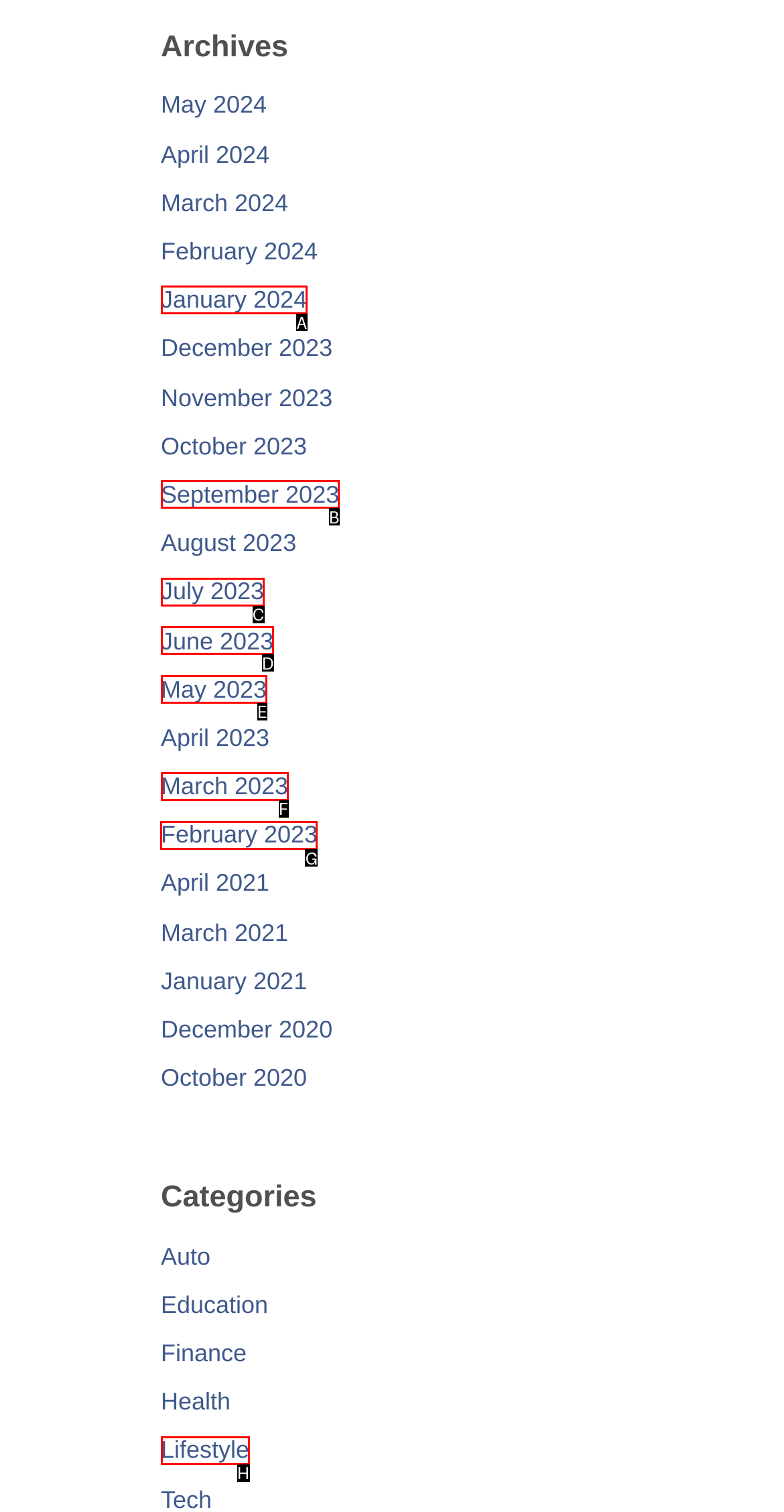Given the task: check February 2023, point out the letter of the appropriate UI element from the marked options in the screenshot.

G